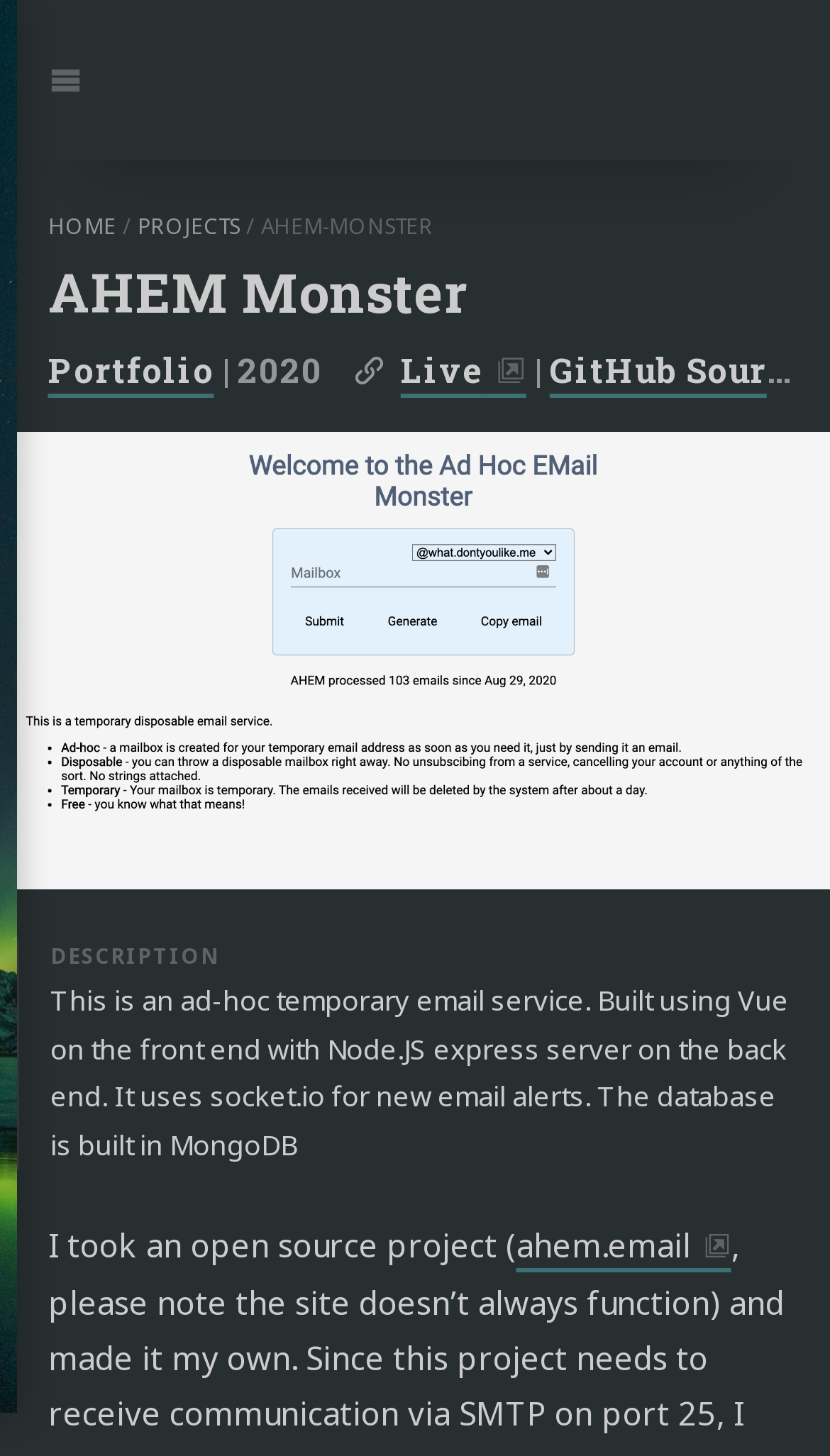Answer the following in one word or a short phrase: 
What is the name of the temporary email service?

AHEM Monster